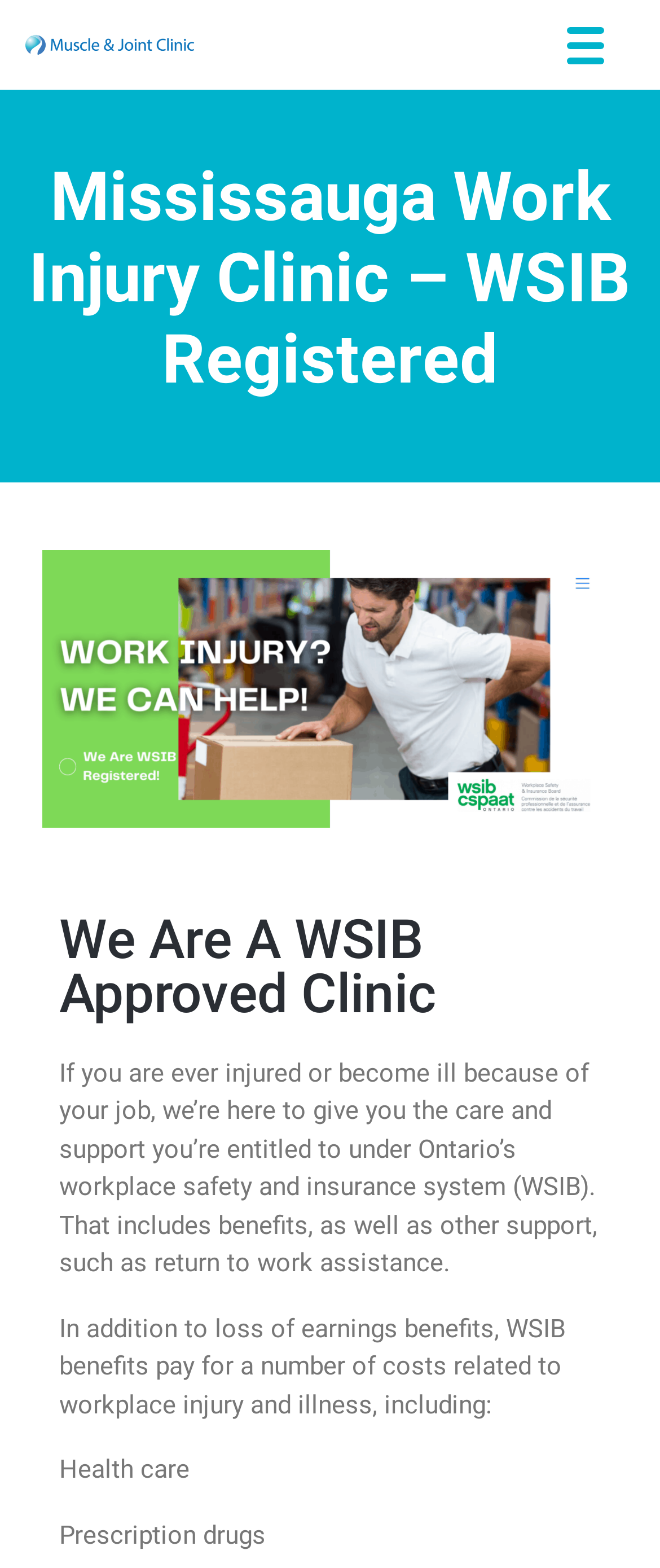Based on the image, provide a detailed and complete answer to the question: 
What type of clinic is this?

Based on the webpage content, specifically the heading 'Mississauga Work Injury Clinic – WSIB Registered', it can be inferred that this is a work injury clinic.